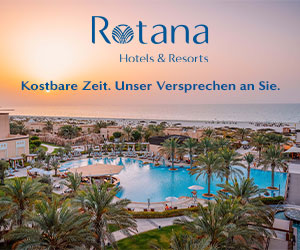Convey all the details present in the image.

The image features a stunning view of a luxurious resort pool surrounded by lush palm trees, with the sun setting on the horizon, creating a warm, inviting atmosphere. In the foreground, the sparkling blue water of the pool reflects the vibrant colors of the sunset, enhancing the sense of tranquility and relaxation. Above the image, the branding of "Rotana Hotels & Resorts" is prominently displayed, accompanied by the slogan "Kostbare Zeit. Unser Versprechen an Sie," which translates to "Precious time. Our promise to you." This visual representation encapsulates the essence of a serene getaway, highlighting the resort's commitment to providing a memorable and rejuvenating experience for its guests.